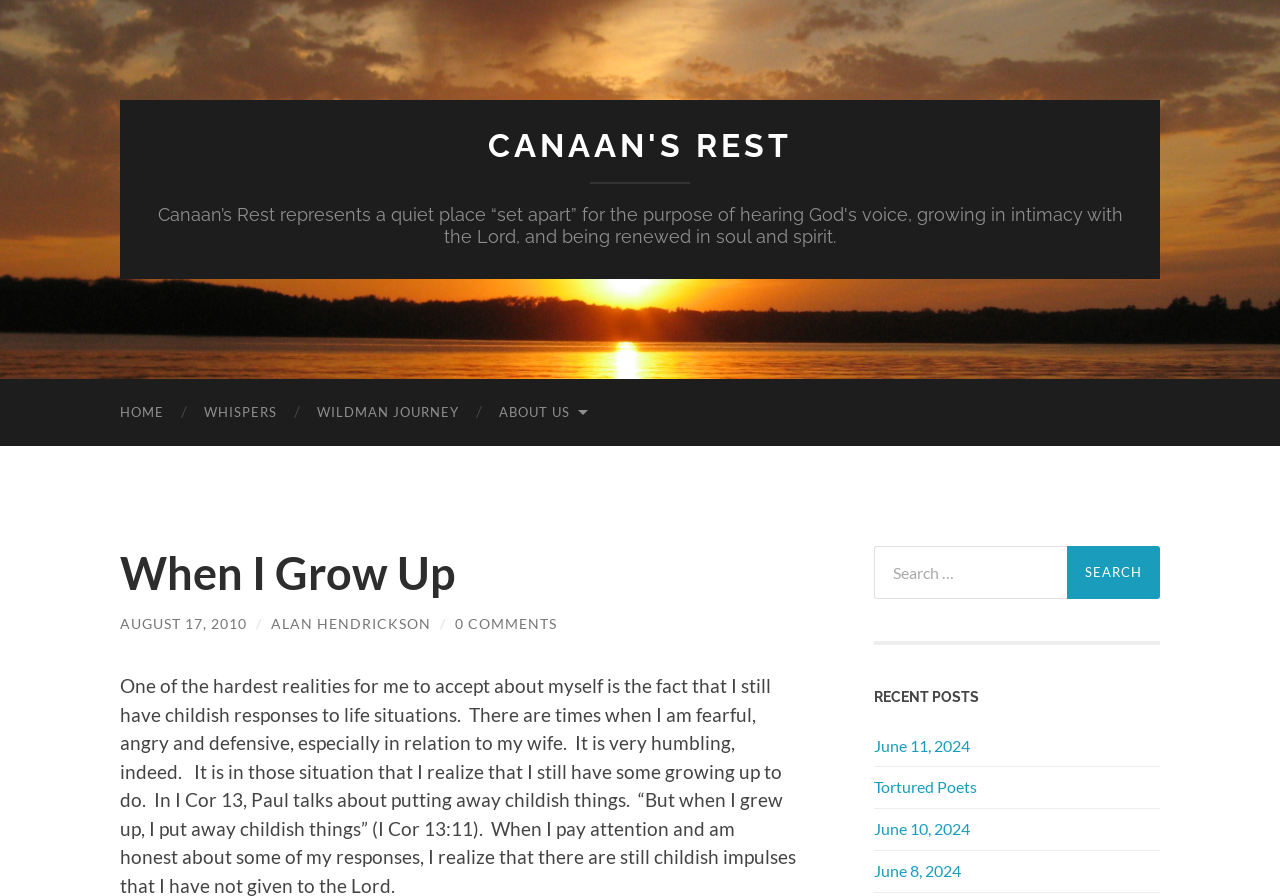Locate the bounding box coordinates of the element that needs to be clicked to carry out the instruction: "go to home page". The coordinates should be given as four float numbers ranging from 0 to 1, i.e., [left, top, right, bottom].

[0.078, 0.422, 0.144, 0.497]